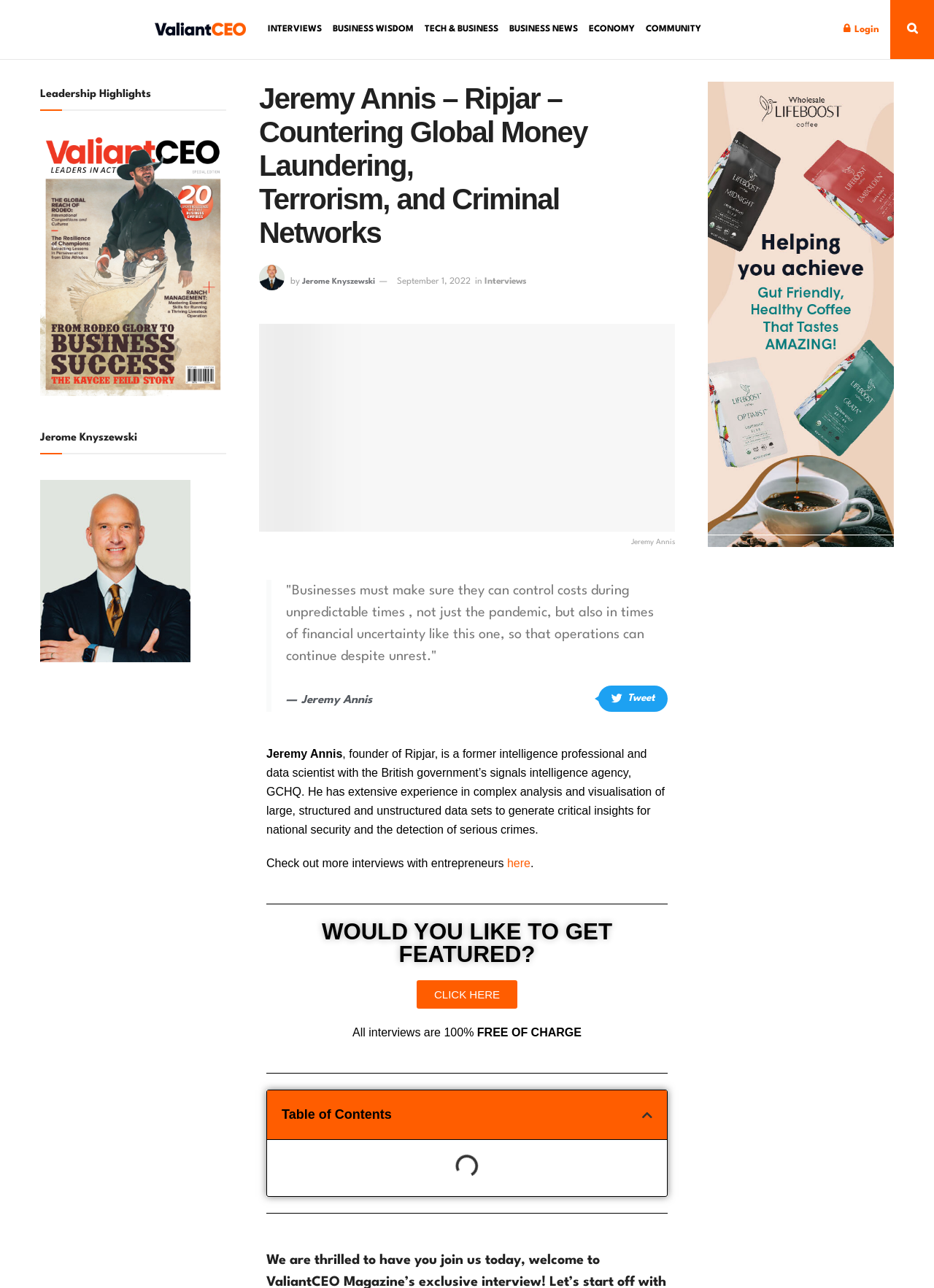Produce an elaborate caption capturing the essence of the webpage.

The webpage is about Jeremy Annis, the founder of Ripjar, and features an interview with him. At the top, there is a navigation menu with links to "INTERVIEWS", "BUSINESS WISDOM", "TECH & BUSINESS", "BUSINESS NEWS", "ECONOMY", and "COMMUNITY". On the top right, there is a login link and a search icon.

Below the navigation menu, there is a heading that displays the title of the webpage, "Jeremy Annis – Ripjar – Countering Global Money Laundering, Terrorism, and Criminal Networks". Next to the title, there is an image of Jerome Knyszewski, the interviewer.

The main content of the webpage is divided into sections. The first section features a quote from Jeremy Annis, with a "Tweet" link below it. The quote is about the importance of businesses controlling costs during unpredictable times.

Below the quote, there is a brief bio of Jeremy Annis, describing his background as a former intelligence professional and data scientist with the British government's signals intelligence agency, GCHQ.

Following the bio, there is a call-to-action section, "WOULD YOU LIKE TO GET FEATURED?", with a "CLICK HERE" link. This section is followed by a heading "Table of Contents" and a "Close table of contents" button.

On the left side of the webpage, there is a sidebar with a heading "Leadership Highlights" and an image below it. The sidebar also features a heading "Jerome Knyszewski" with an image of him.

Throughout the webpage, there are several images, including the ValiantCEO logo, Jeremy Annis' image, and Jerome Knyszewski's image. The overall layout is organized, with clear headings and concise text.